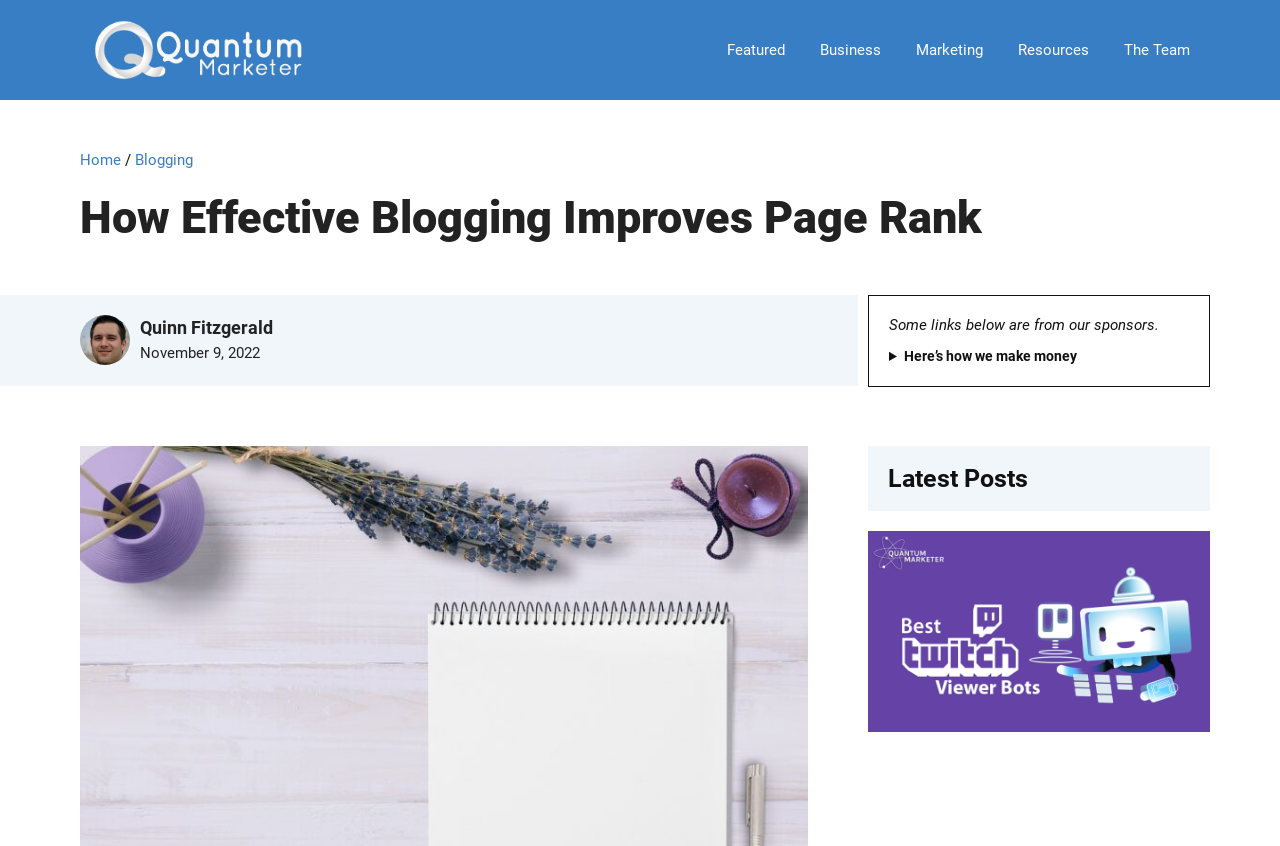What is the section title below the main heading?
Provide a fully detailed and comprehensive answer to the question.

I looked for the heading element below the main heading and found the text 'Latest Posts' which is the section title.